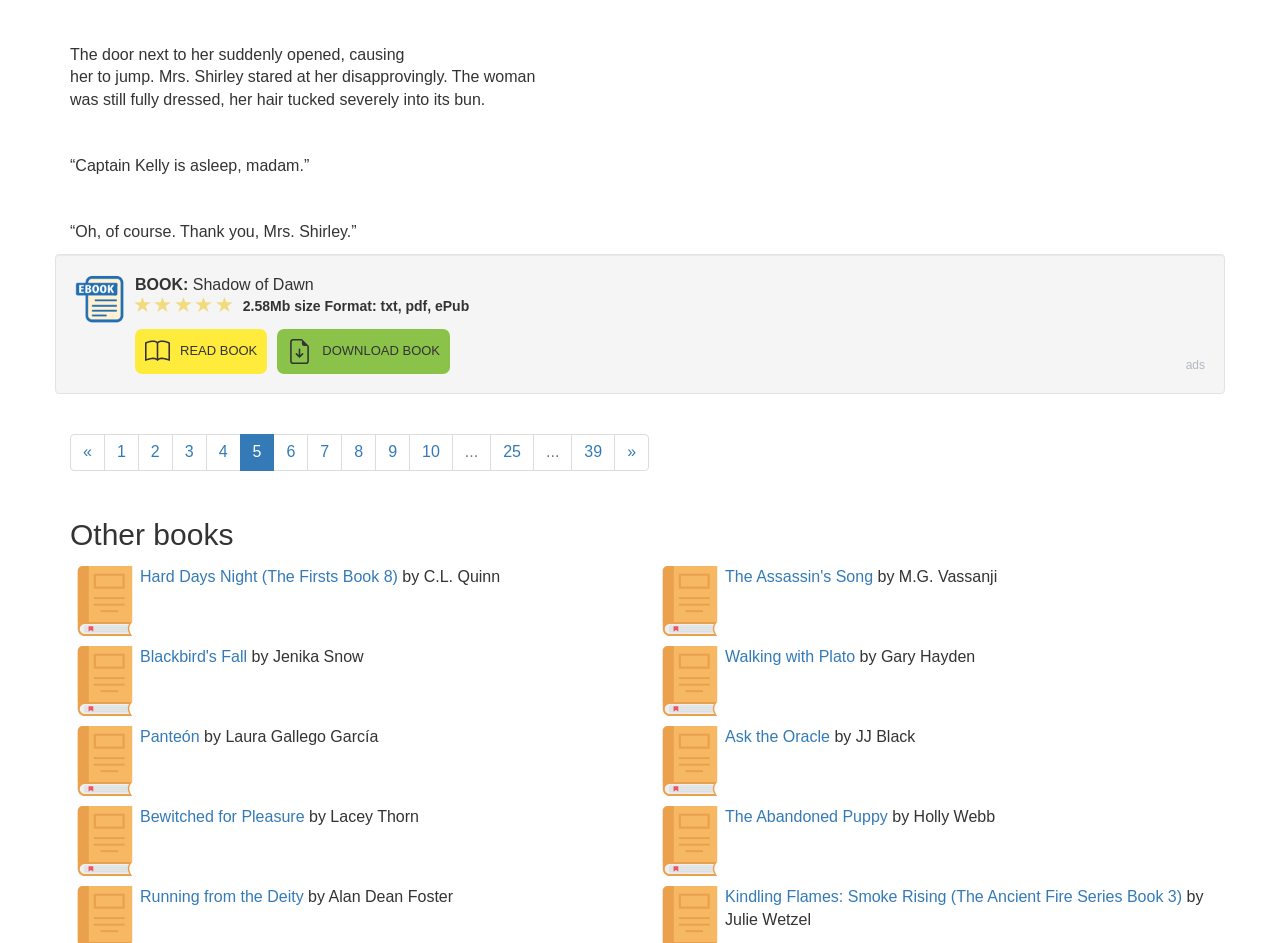Answer the question below with a single word or a brief phrase: 
How many pages are there for other books?

10